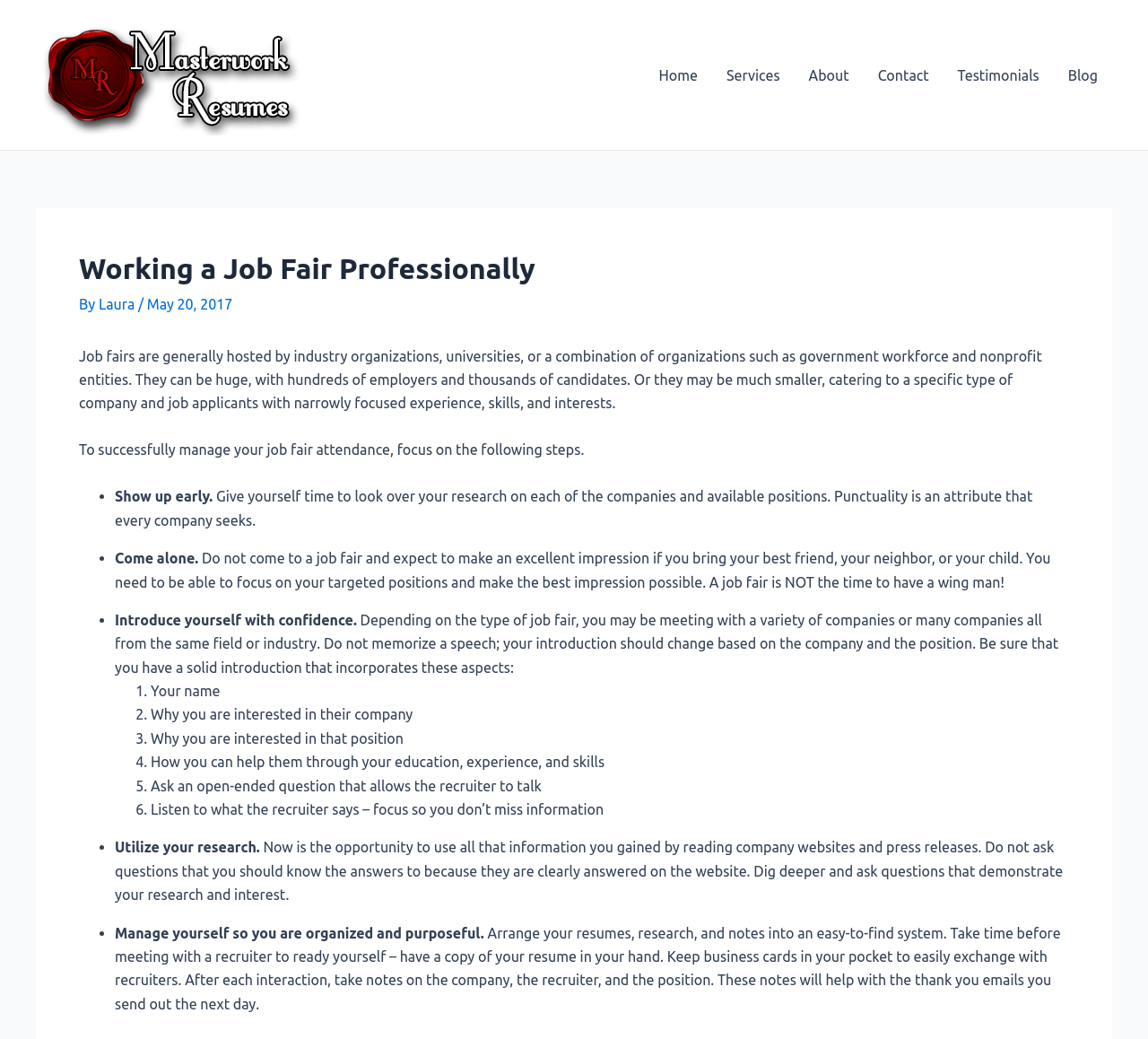Please identify the bounding box coordinates of the region to click in order to complete the task: "Click the 'Home' link". The coordinates must be four float numbers between 0 and 1, specified as [left, top, right, bottom].

[0.561, 0.038, 0.62, 0.107]